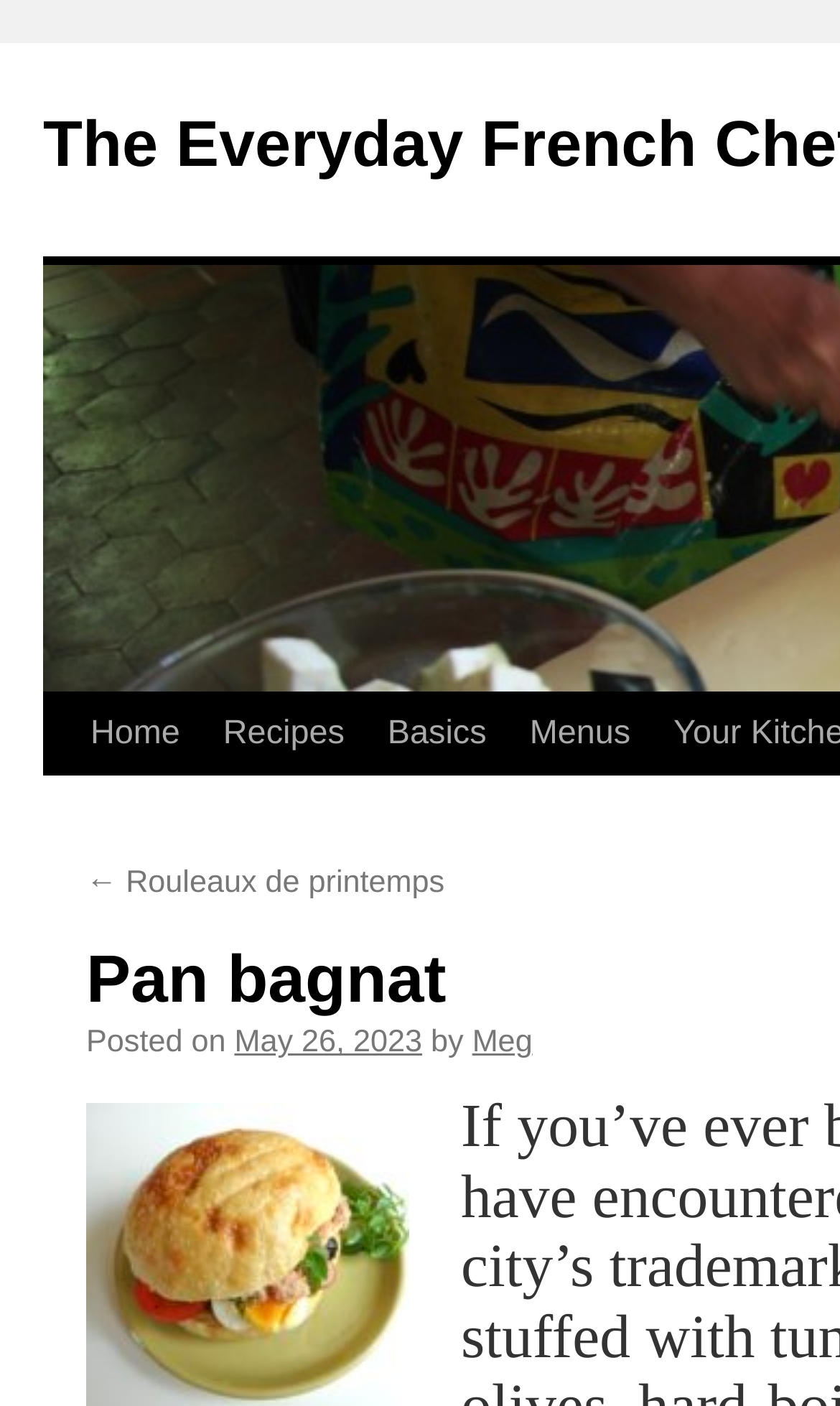Please reply to the following question using a single word or phrase: 
How many links are there in the breadcrumb section?

2